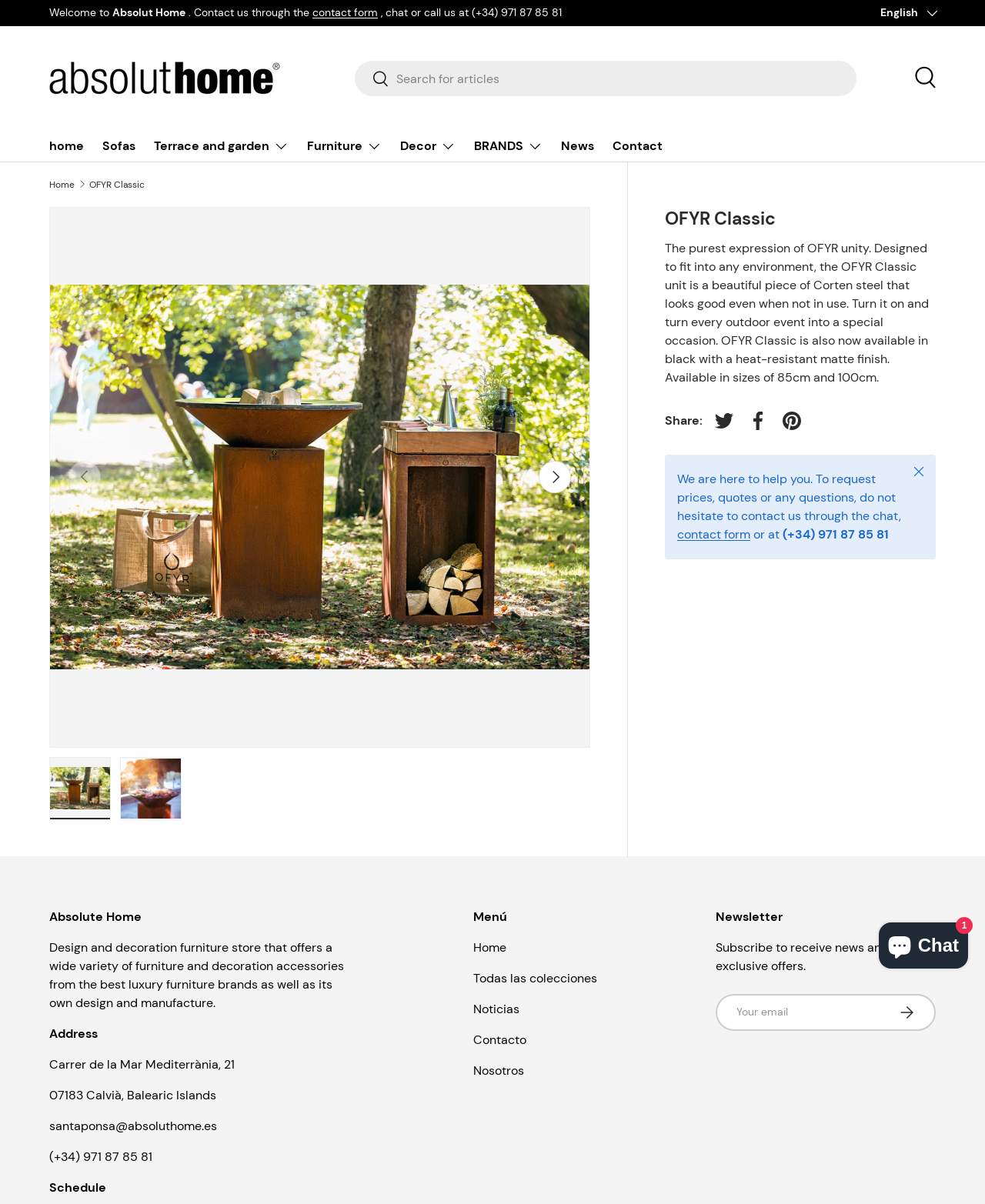Please specify the bounding box coordinates of the clickable section necessary to execute the following command: "Search for something".

[0.388, 0.051, 0.898, 0.08]